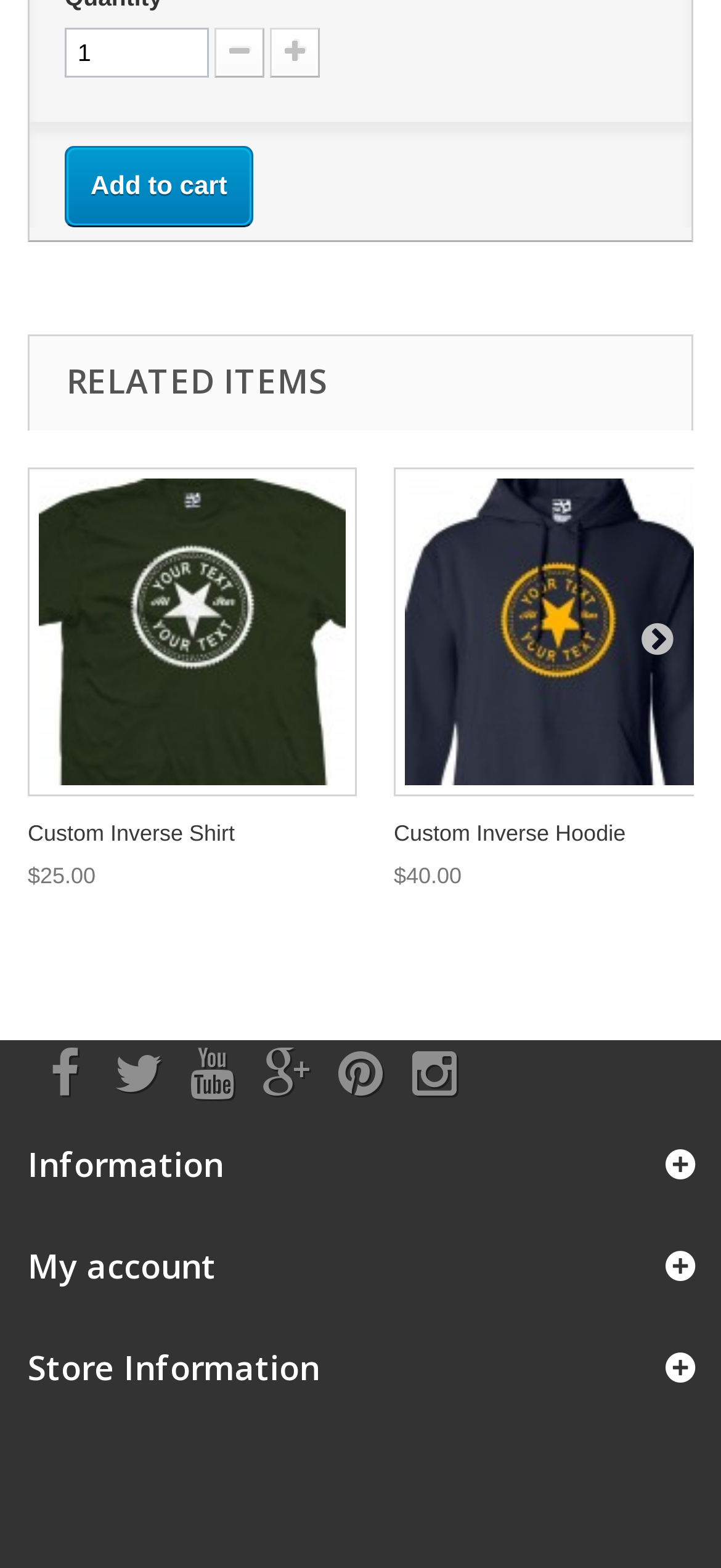Carefully examine the image and provide an in-depth answer to the question: How many navigation links are in the footer?

I counted the number of navigation links at the bottom of the page, which are 'Information', 'My account', and 'Store Information'.